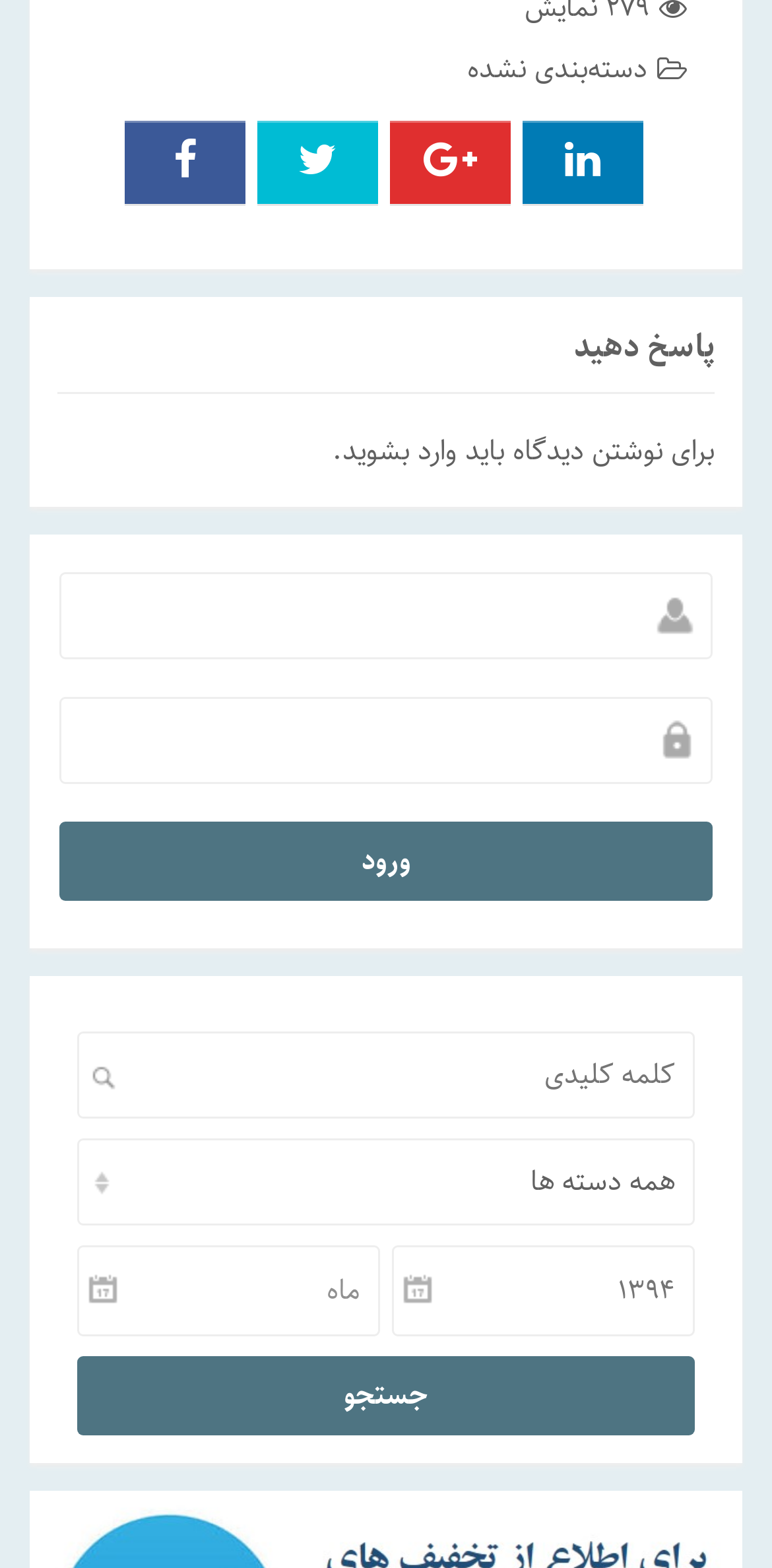Can you specify the bounding box coordinates for the region that should be clicked to fulfill this instruction: "Click the search button".

[0.1, 0.865, 0.9, 0.915]